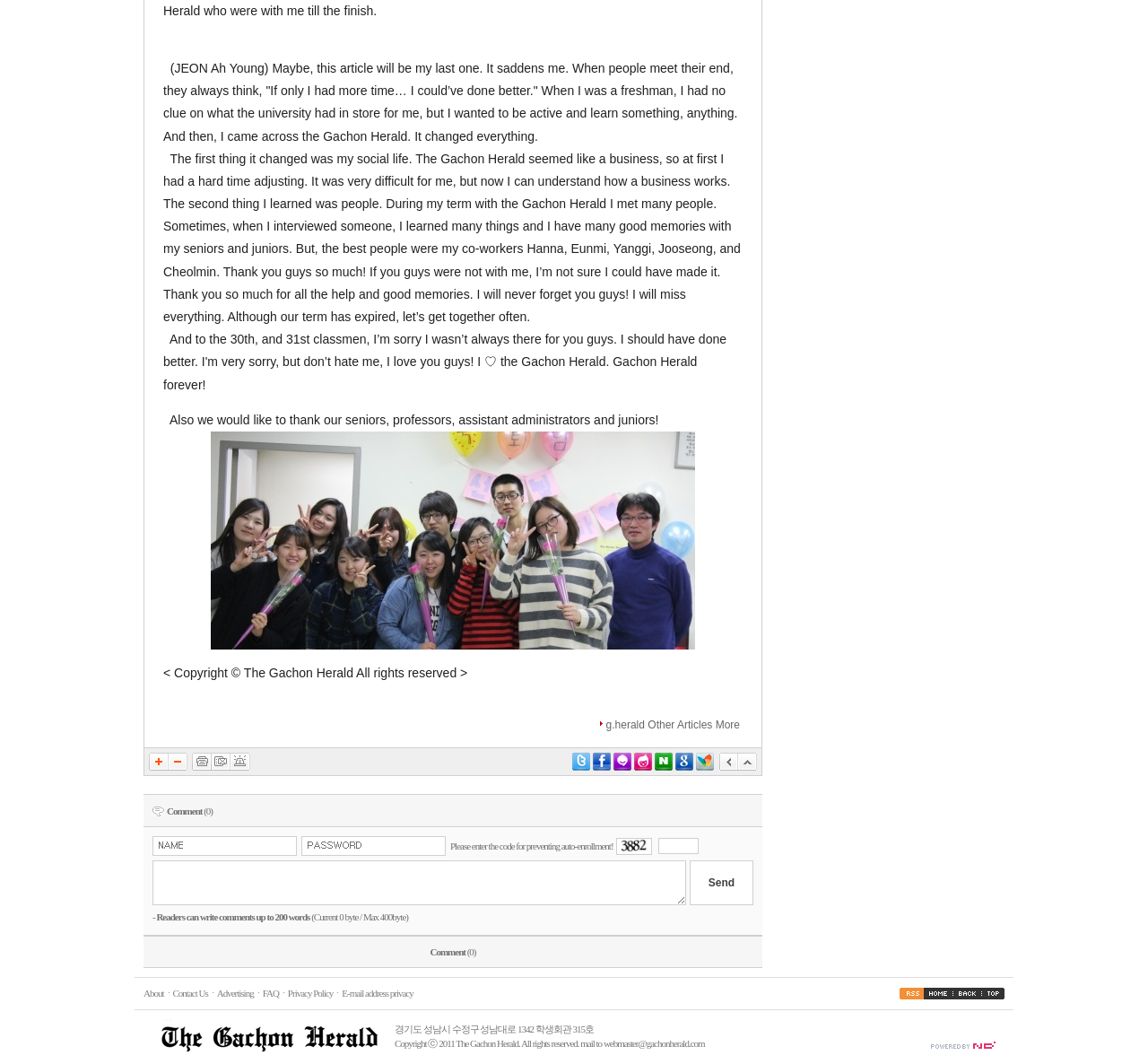Could you indicate the bounding box coordinates of the region to click in order to complete this instruction: "Click the 'g.herald Other Articles More' link".

[0.528, 0.675, 0.645, 0.687]